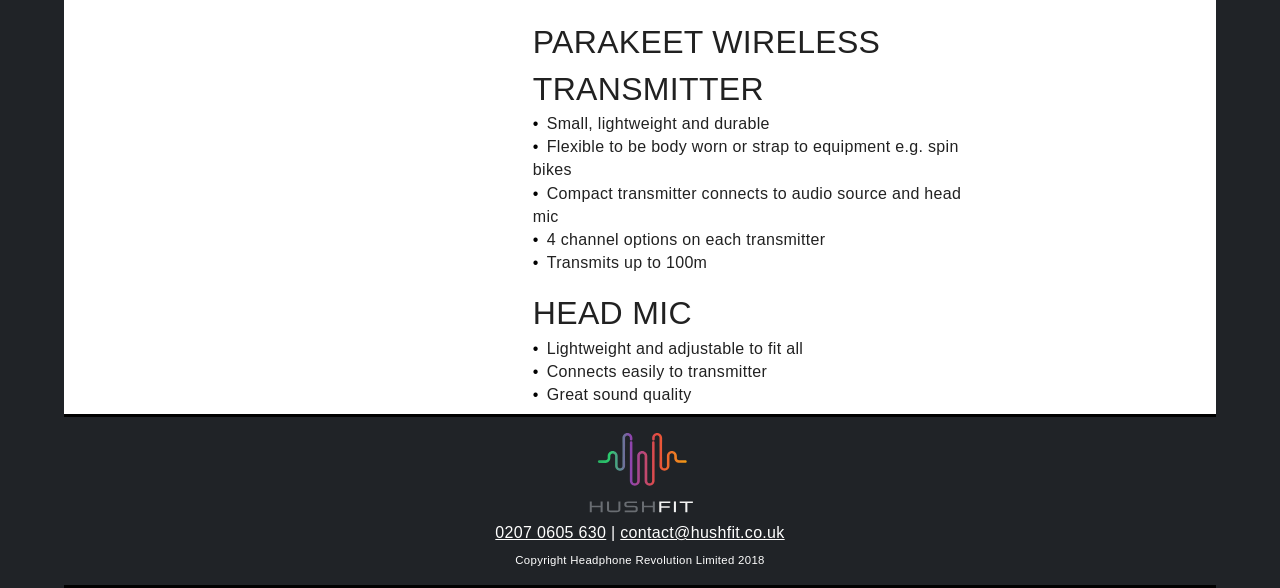What is the year of copyright for Headphone Revolution Limited?
Look at the webpage screenshot and answer the question with a detailed explanation.

The year of copyright for Headphone Revolution Limited can be found in the StaticText element at the bottom of the webpage, which reads 'Copyright Headphone Revolution Limited 2018'.